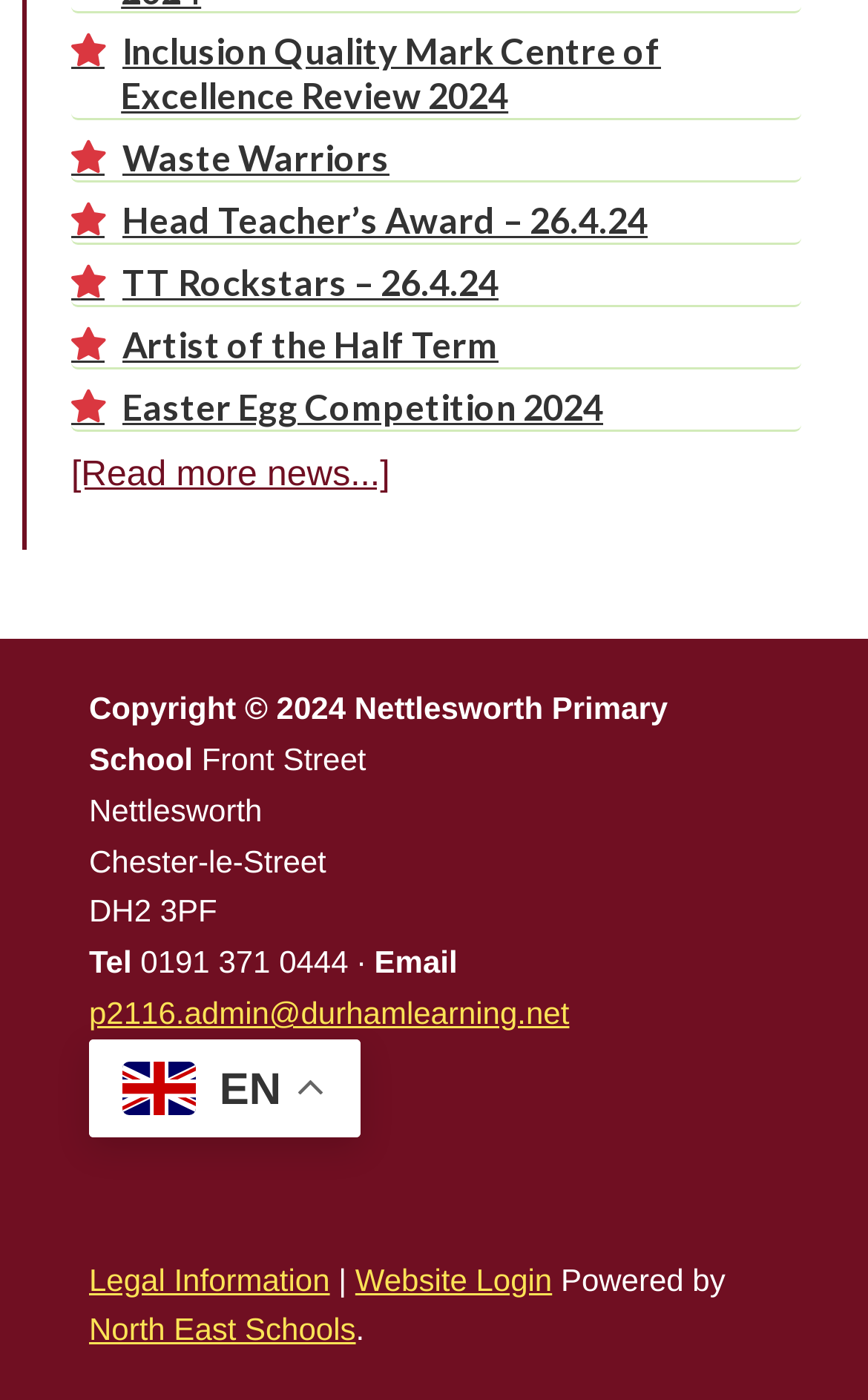Identify the coordinates of the bounding box for the element that must be clicked to accomplish the instruction: "Check the Easter Egg Competition 2024".

[0.082, 0.275, 0.923, 0.309]